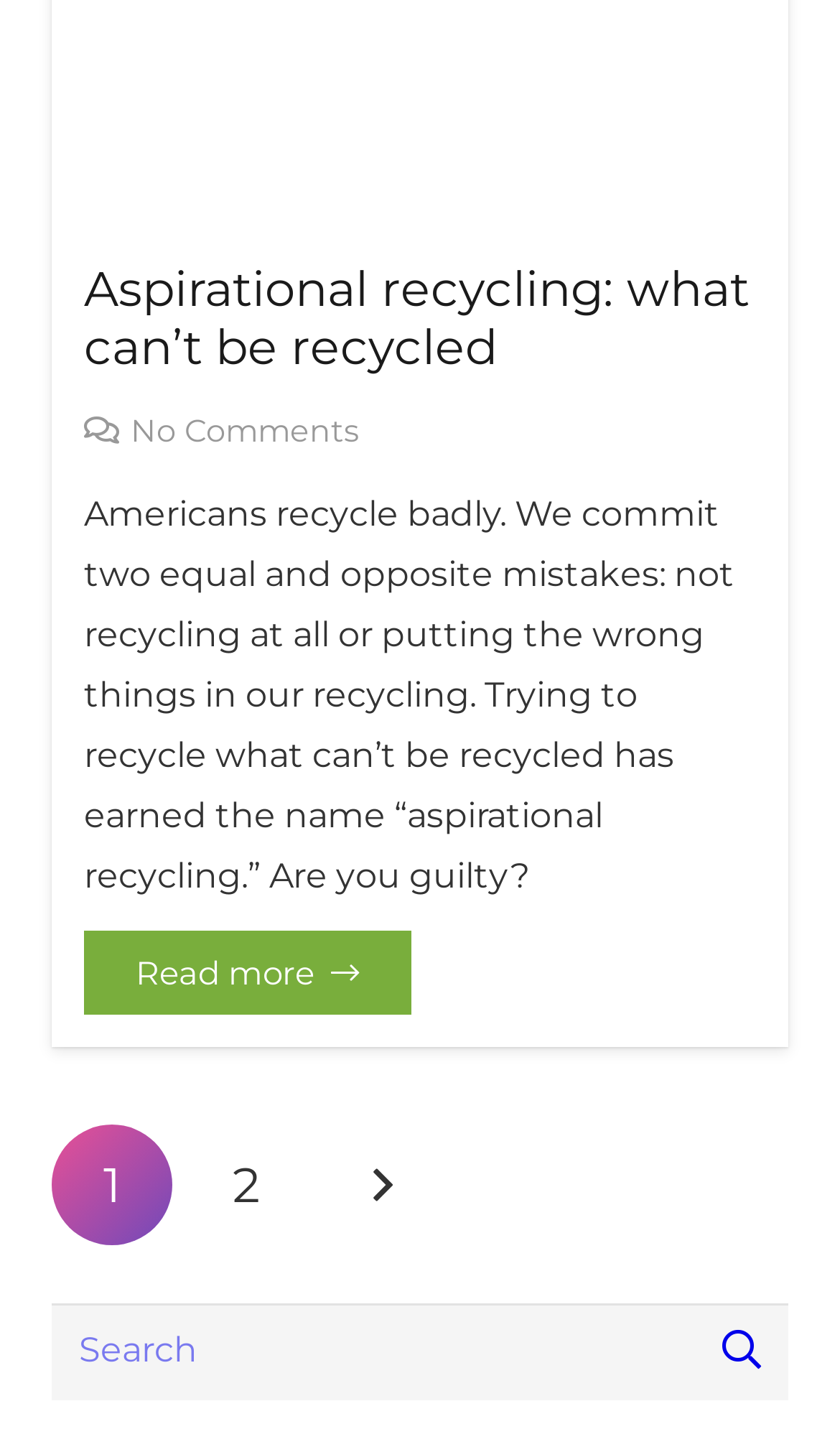Determine the bounding box coordinates for the HTML element described here: "Write with us".

None